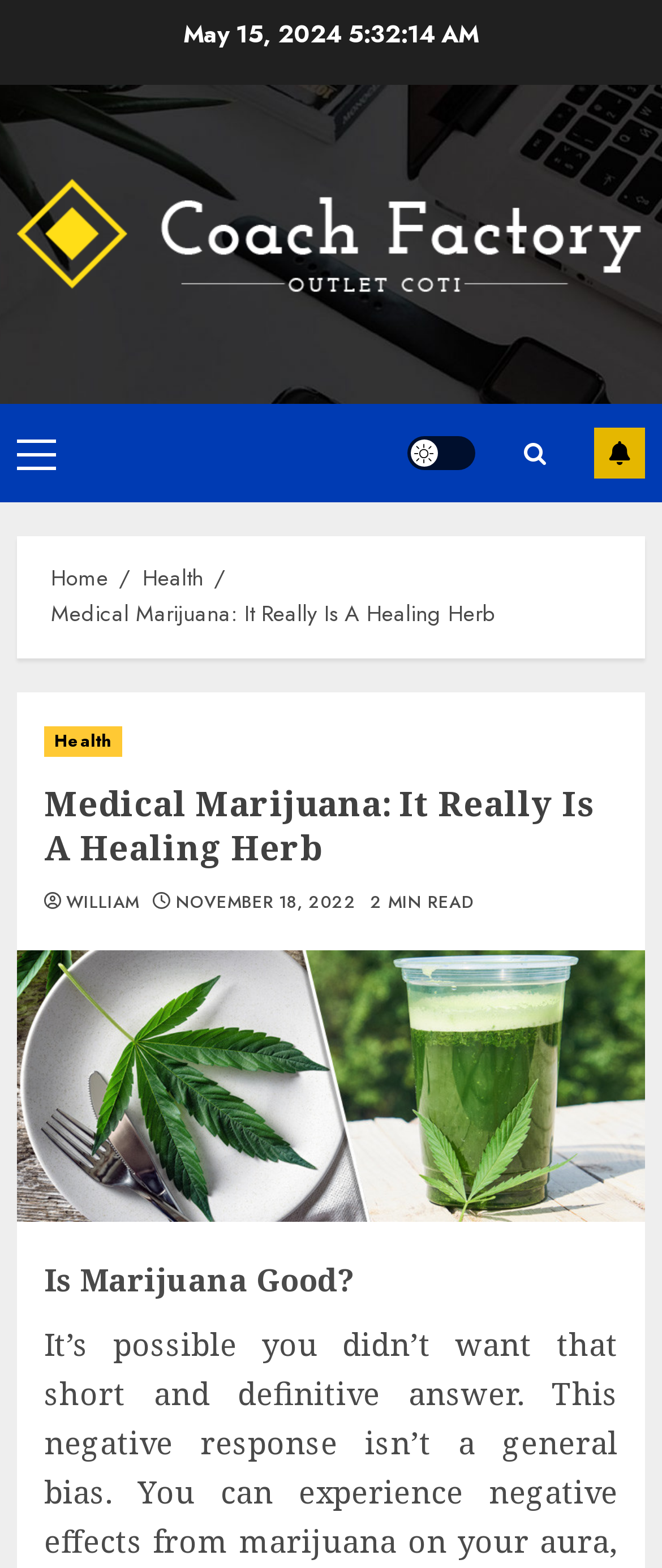Provide the bounding box coordinates of the area you need to click to execute the following instruction: "View the primary menu".

[0.026, 0.279, 0.085, 0.299]